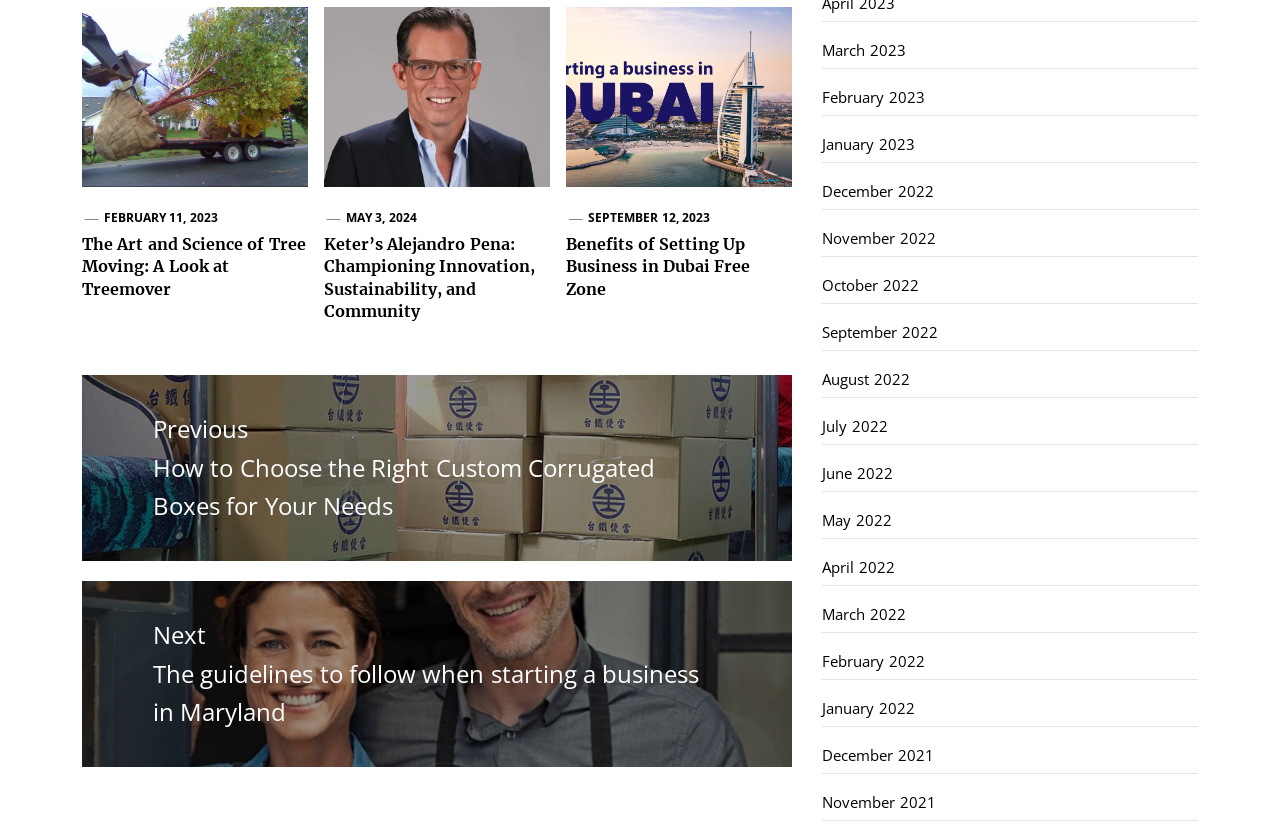How many figures are on the webpage?
Refer to the image and provide a one-word or short phrase answer.

3